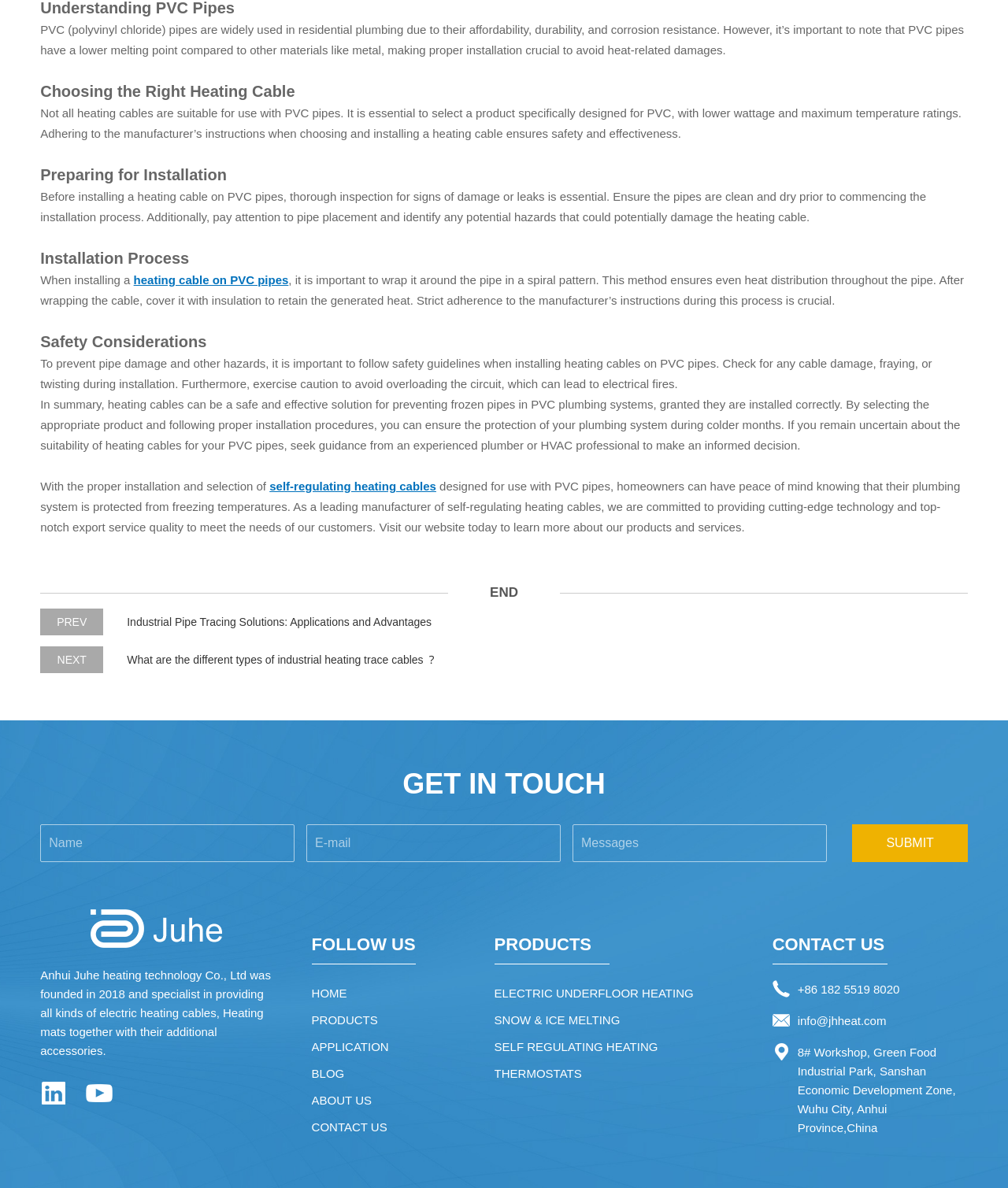Please answer the following question using a single word or phrase: 
What is the importance of selecting the right heating cable for PVC pipes?

Safety and effectiveness